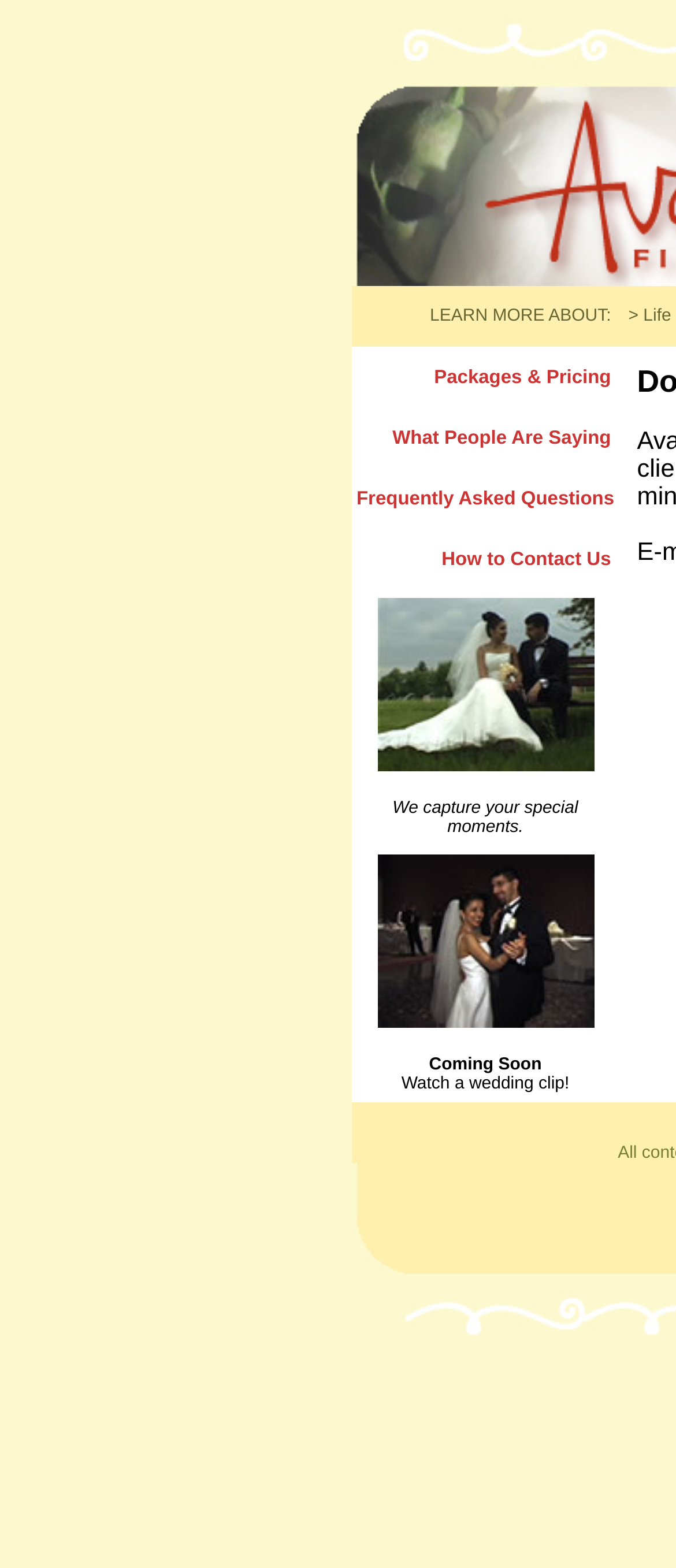Determine the bounding box coordinates of the UI element described below. Use the format (top-left x, top-left y, bottom-right x, bottom-right y) with floating point numbers between 0 and 1: Support

None